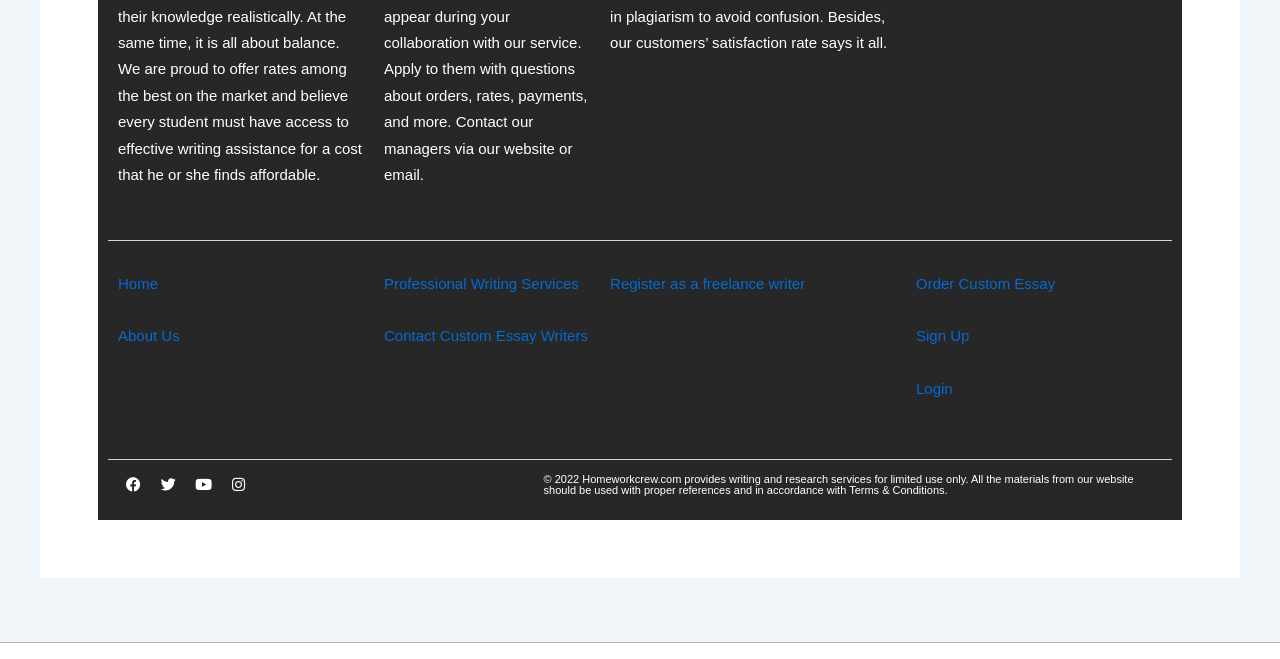Identify the bounding box for the UI element specified in this description: "Register as a freelance writer". The coordinates must be four float numbers between 0 and 1, formatted as [left, top, right, bottom].

[0.477, 0.417, 0.629, 0.443]